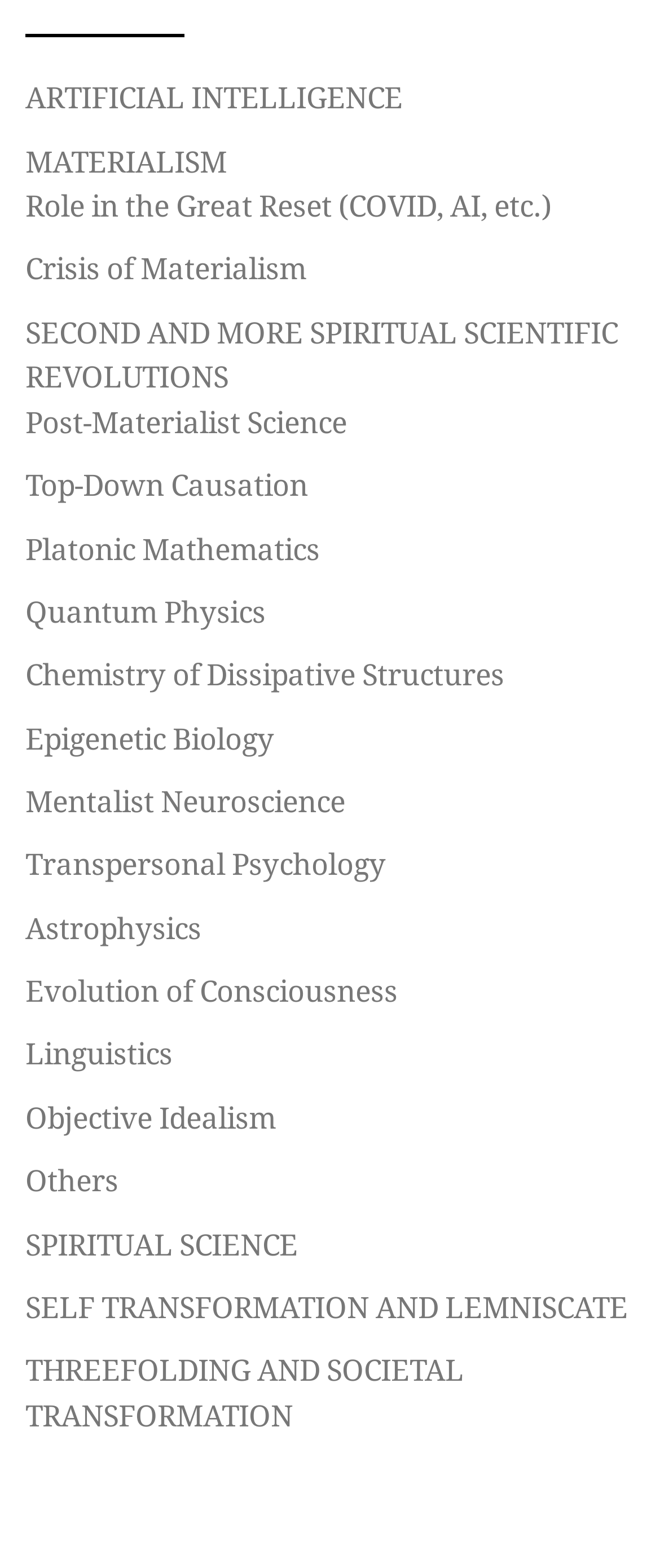What is the topic of the first link?
Refer to the screenshot and answer in one word or phrase.

Artificial Intelligence